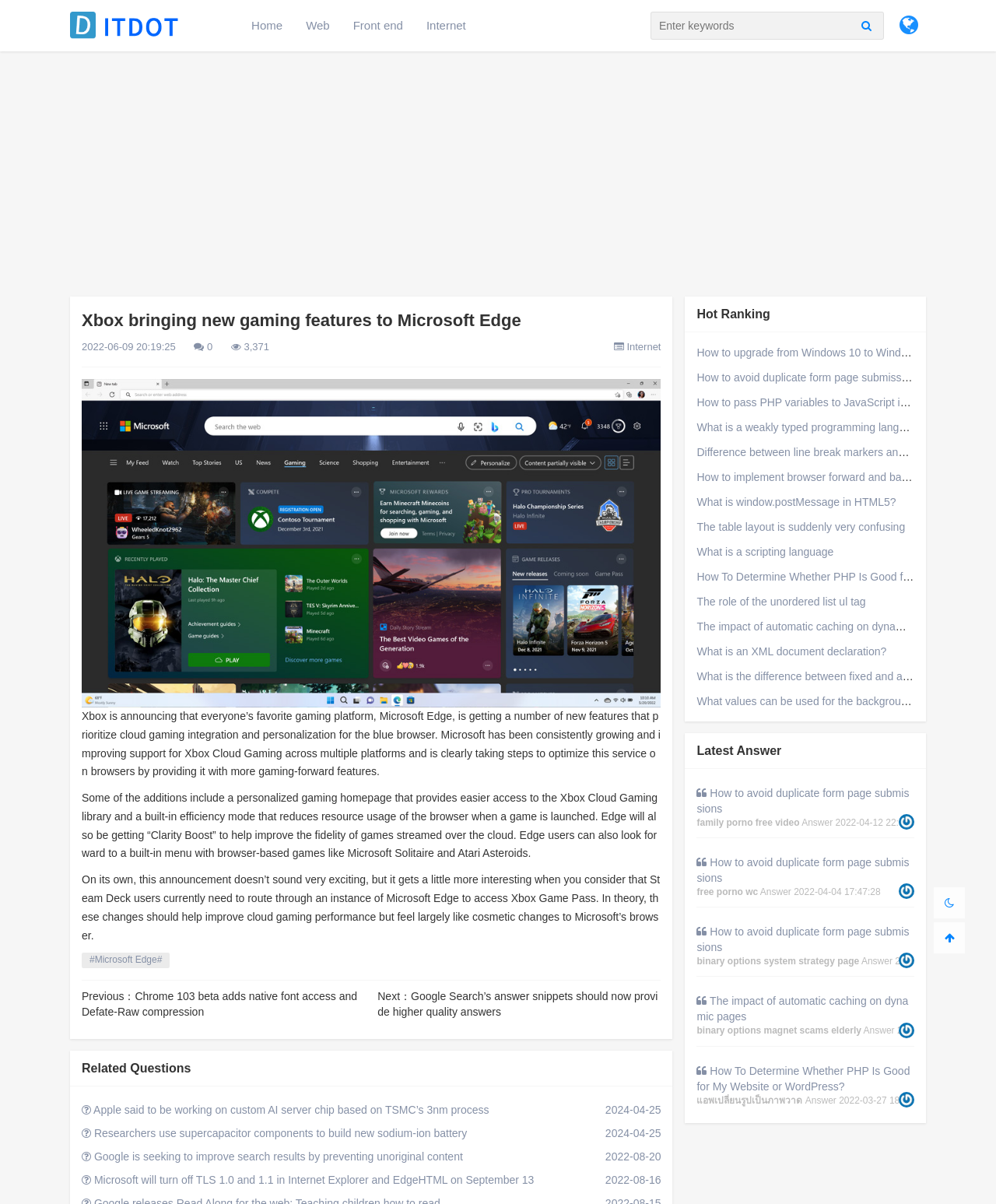Identify the bounding box for the element characterized by the following description: "Web".

[0.295, 0.0, 0.343, 0.042]